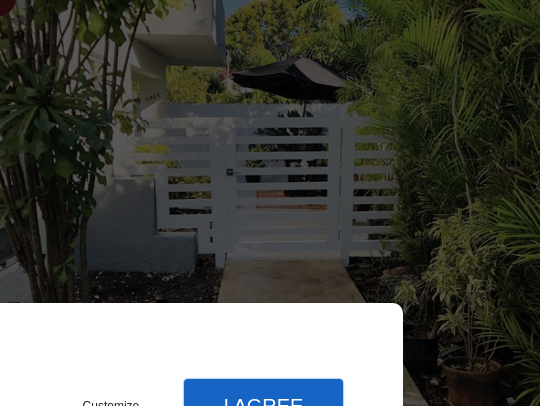Give an elaborate caption for the image.

The image showcases a modern white fence nestled in a vibrant outdoor setting near Palmetto Bay. The fence features a sleek, contemporary design with horizontal slats, allowing glimpses of the greenery beyond. Surrounding the fence are lush plants that enhance the inviting ambiance, while a covered area with a black canopy provides shade, indicating a well-thought-out outdoor space. This striking installation exemplifies high-quality fencing solutions, perfect for creating both privacy and a stylish entrance, illustrating the commitment to superior craftsmanship highlighted by J & K INNOVATE IT.